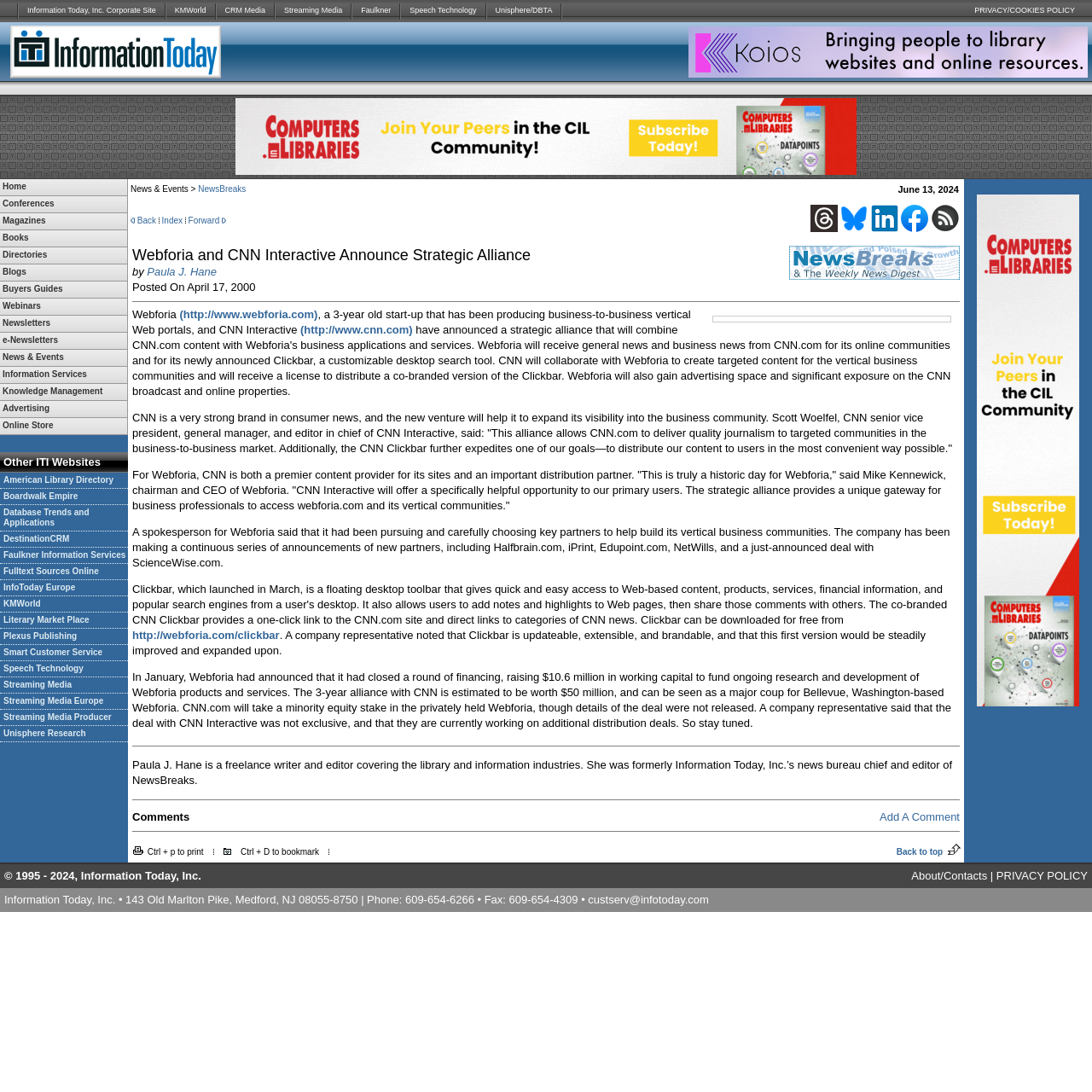How many columns are in the top navigation bar?
Based on the image, please offer an in-depth response to the question.

I counted the number of LayoutTableCells in the first LayoutTableRow, which represents the top navigation bar, and found that there are 11 columns.